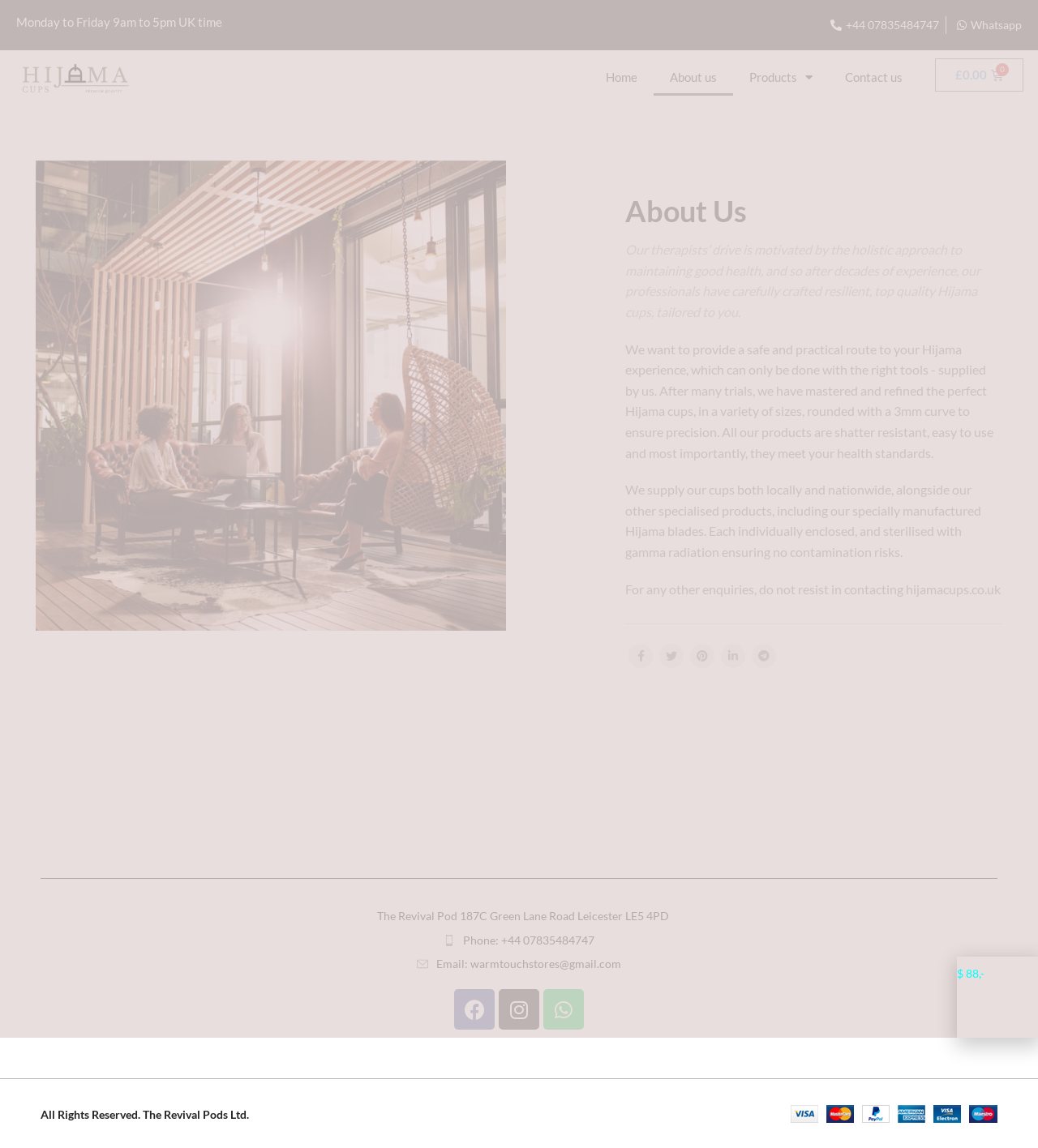What is the address of the company?
Your answer should be a single word or phrase derived from the screenshot.

The Revival Pod 187C Green Lane Road Leicester LE5 4PD